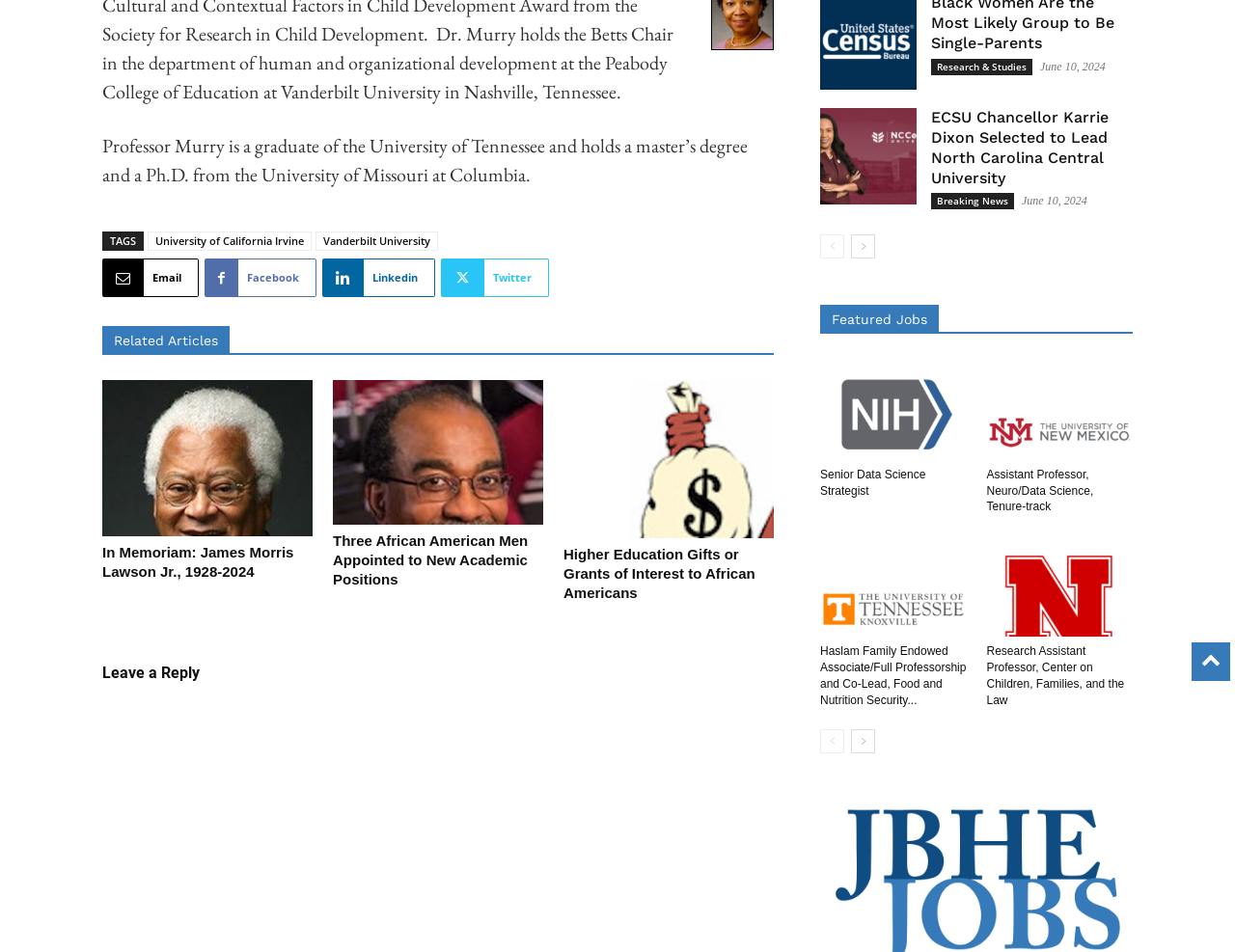Give the bounding box coordinates for the element described by: "title="Senior Data Science Strategist"".

[0.664, 0.377, 0.782, 0.483]